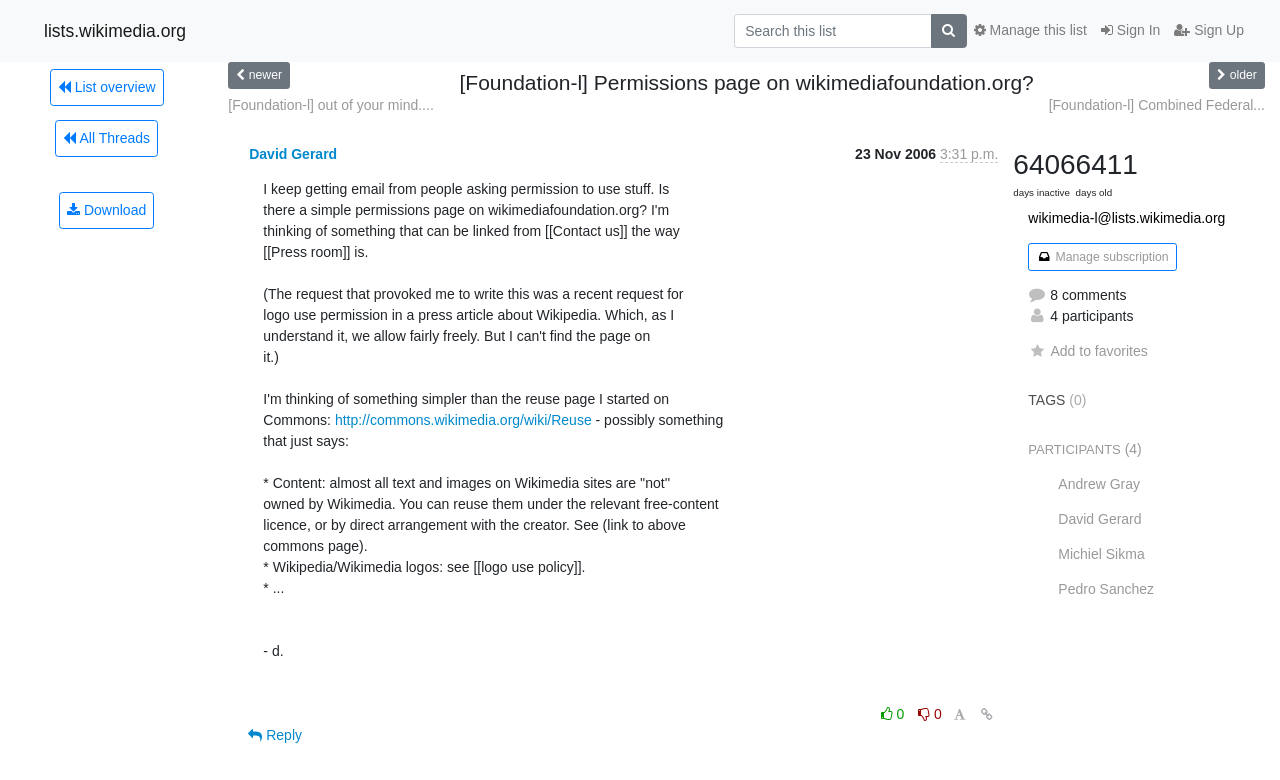Given the element description "Sign Up", identify the bounding box of the corresponding UI element.

[0.912, 0.017, 0.977, 0.062]